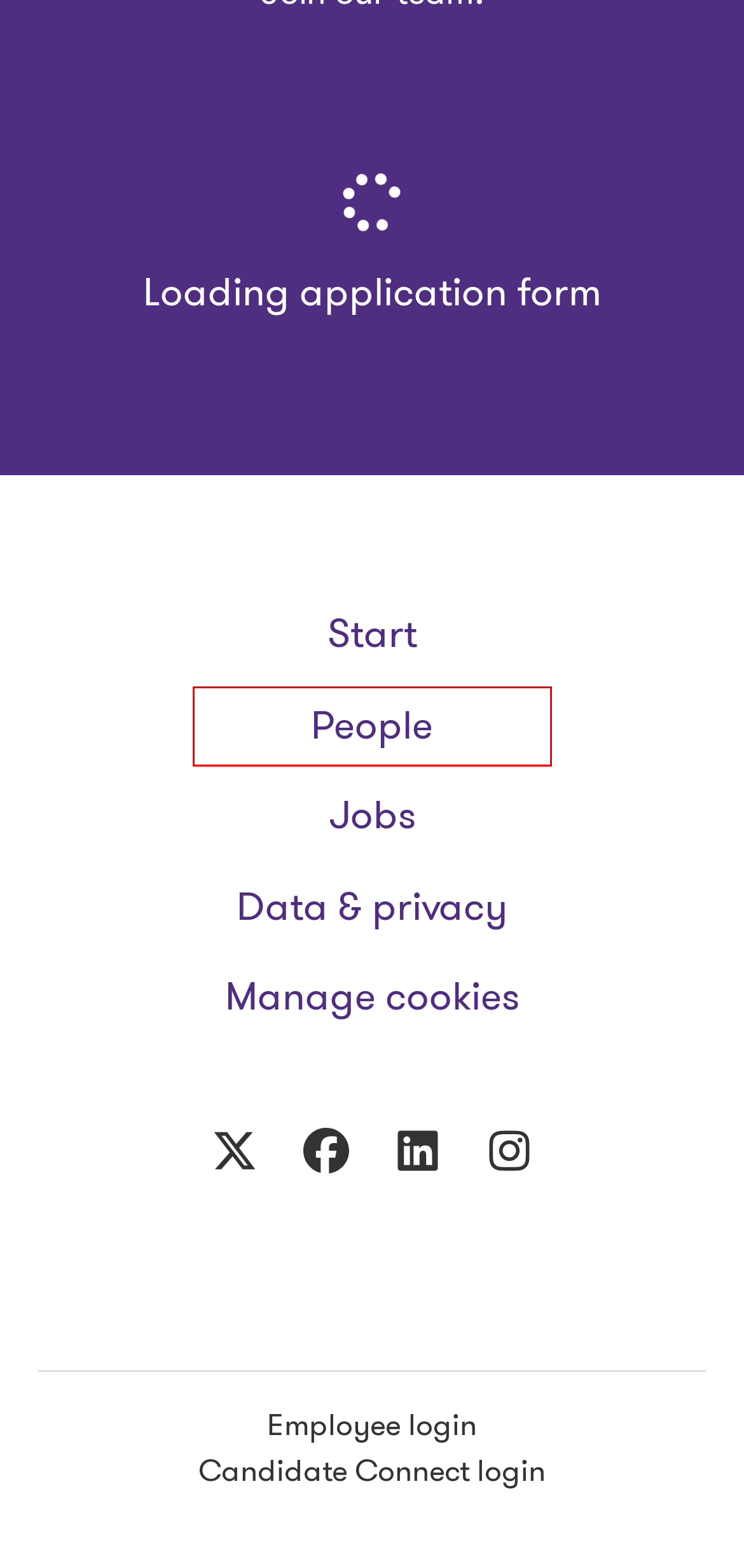Review the screenshot of a webpage containing a red bounding box around an element. Select the description that best matches the new webpage after clicking the highlighted element. The options are:
A. People - Grant Thornton Greece
B. Senior Business Analyst for Digital Banking - Grant Thornton Greece
C. Current job openings - Grant Thornton Greece
D. Cookie Policy - Grant Thornton Greece
E. Careers - Grant Thornton Greece
F. Teamtailor ™ - Next Generation ATS & Employer Branding
G. Assistant Advisor in Financial Services - Grant Thornton Greece
H. Legal professional in Financial Services - Grant Thornton Greece

A